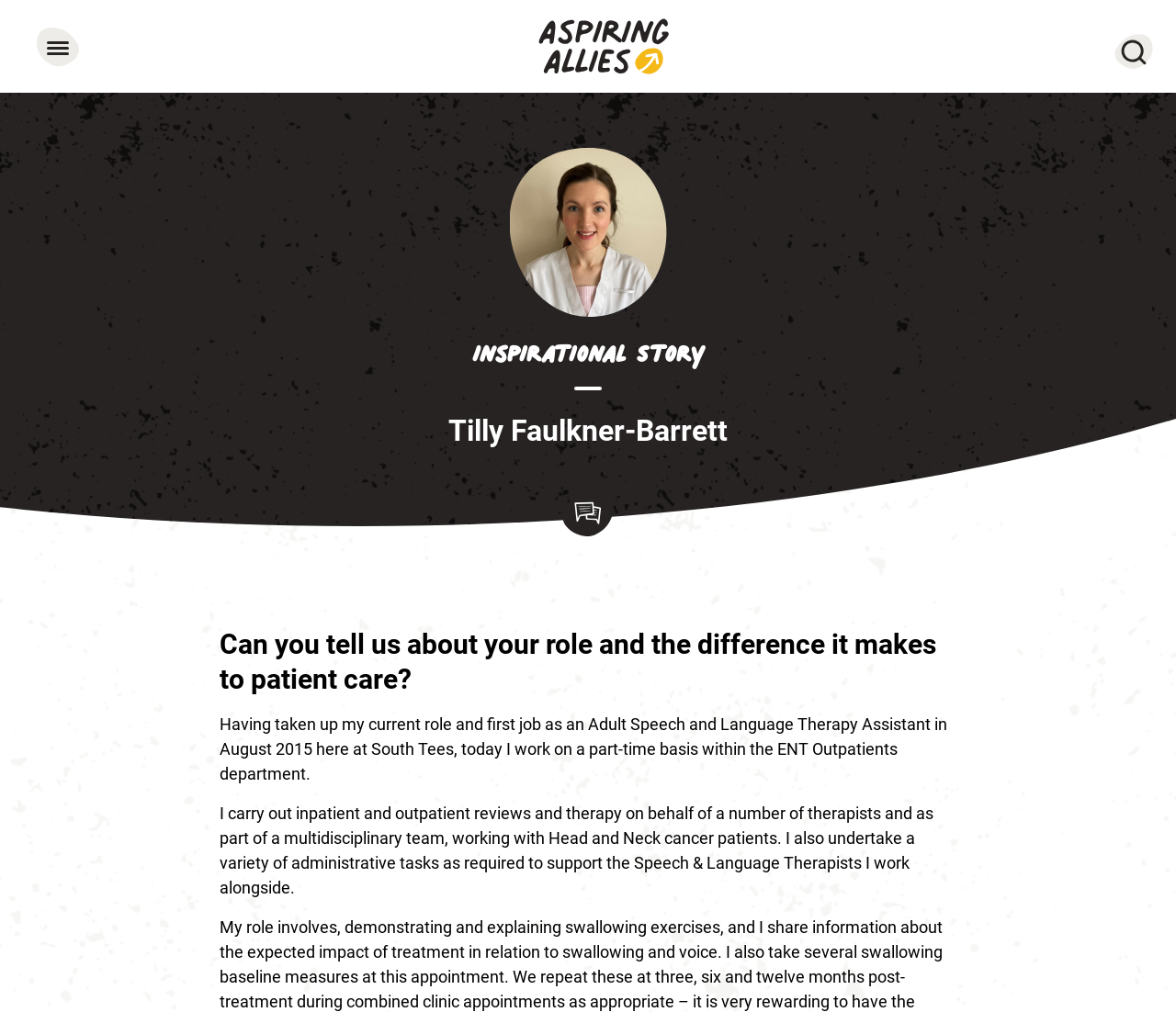What tasks does Tilly Faulkner-Barrett undertake besides therapy?
Please respond to the question with as much detail as possible.

According to the webpage, besides carrying out therapy, Tilly Faulkner-Barrett also undertakes administrative tasks as required to support the Speech & Language Therapists she works alongside.